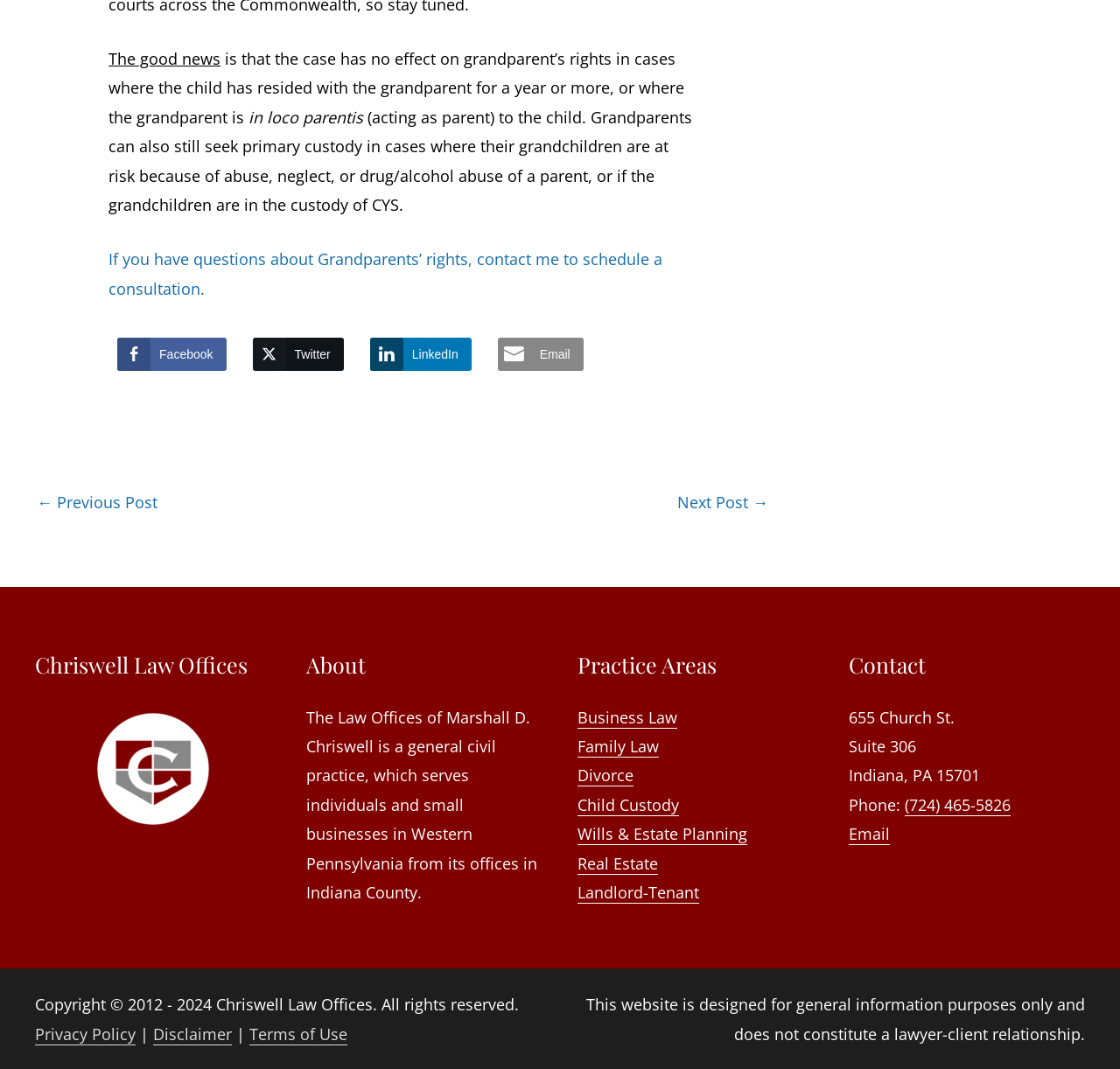Give a short answer using one word or phrase for the question:
What is the name of the law office?

Chriswell Law Offices